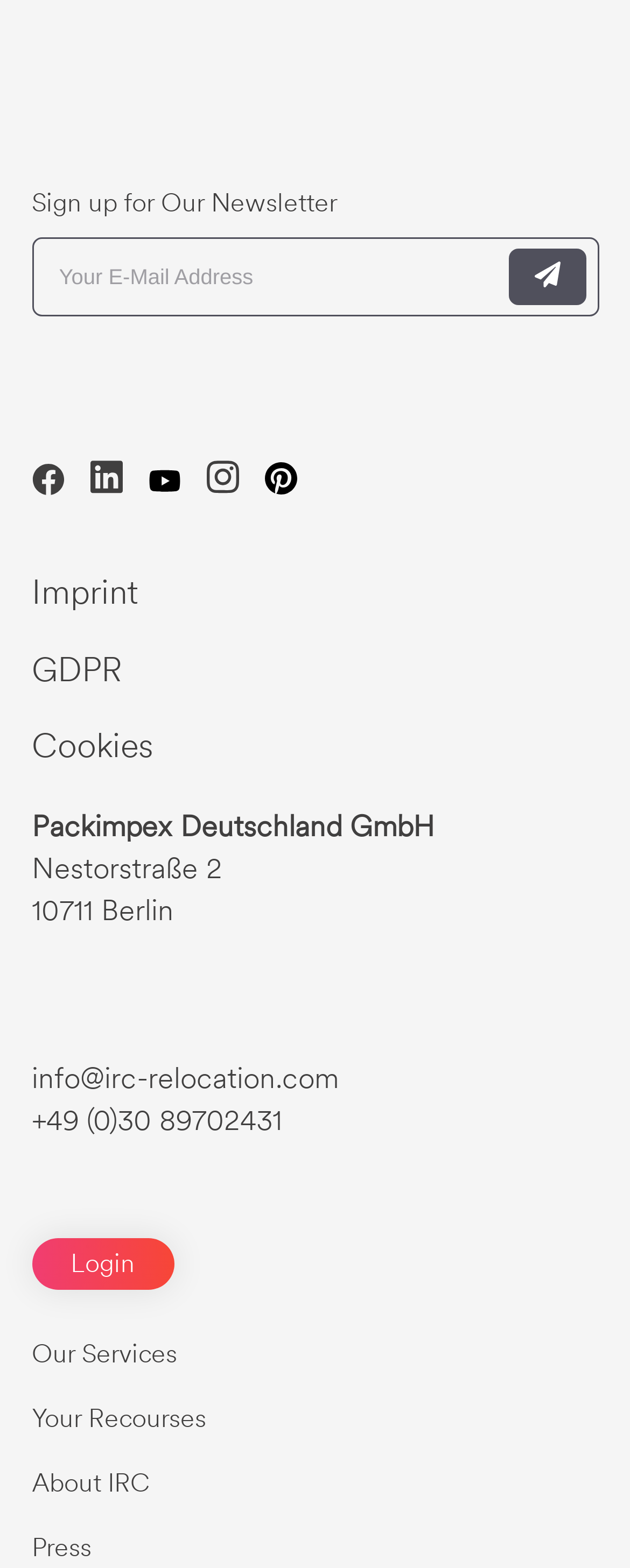Using the format (top-left x, top-left y, bottom-right x, bottom-right y), provide the bounding box coordinates for the described UI element. All values should be floating point numbers between 0 and 1: Imprint

[0.05, 0.365, 0.219, 0.39]